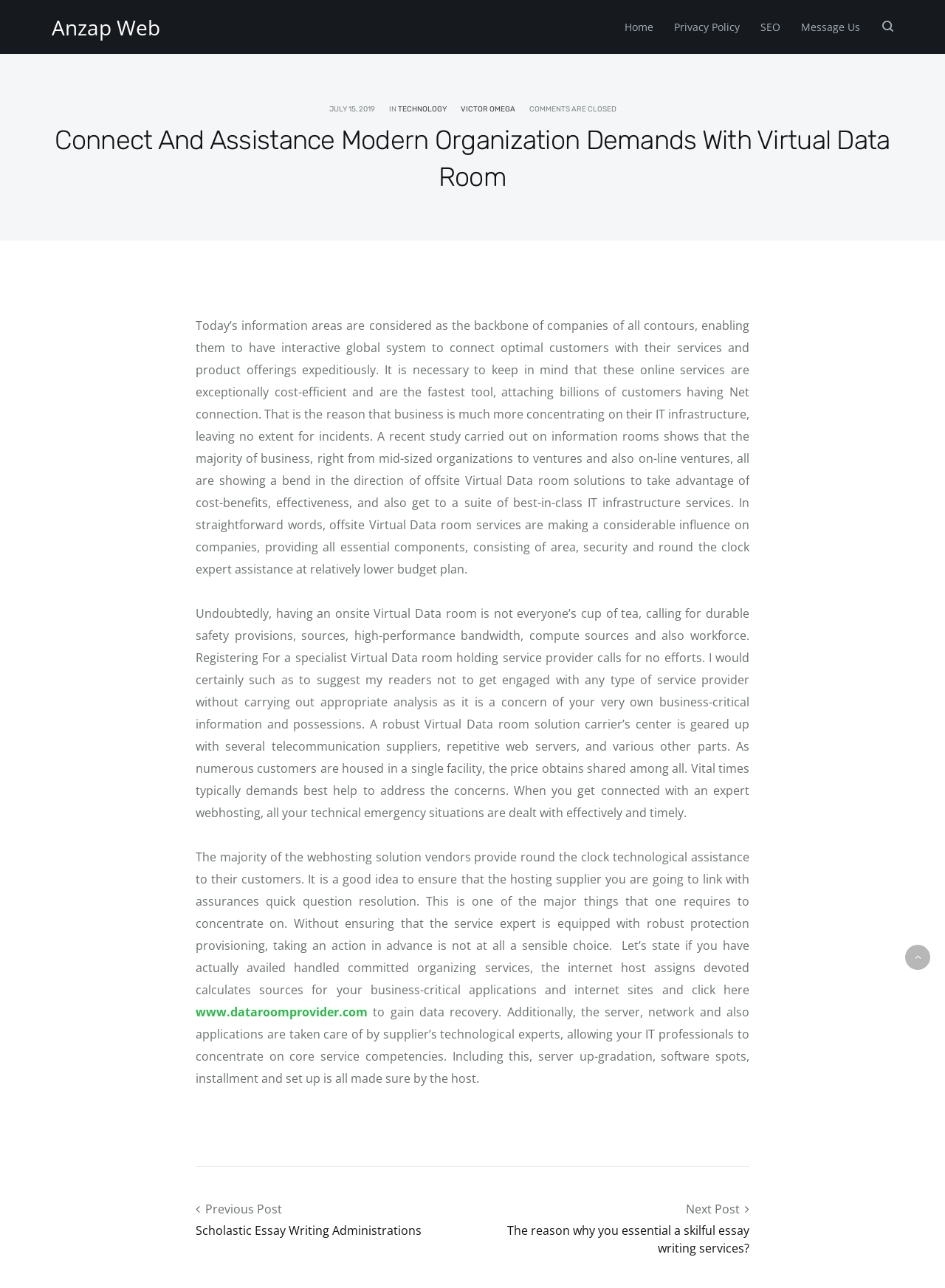Please find the bounding box coordinates of the clickable region needed to complete the following instruction: "Click on the 'TECHNOLOGY' link". The bounding box coordinates must consist of four float numbers between 0 and 1, i.e., [left, top, right, bottom].

[0.421, 0.081, 0.472, 0.088]